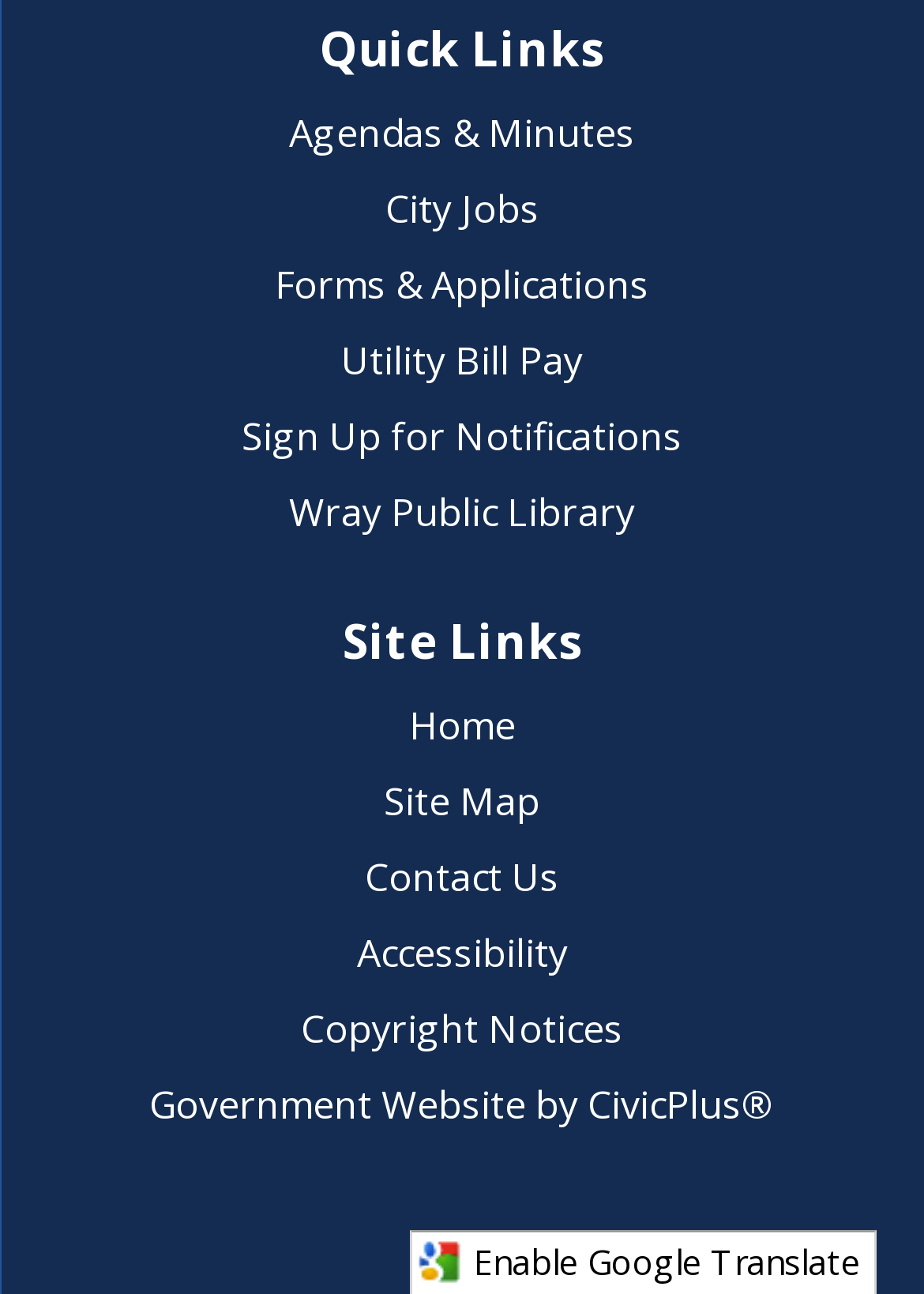Extract the bounding box coordinates for the HTML element that matches this description: "Evil West". The coordinates should be four float numbers between 0 and 1, i.e., [left, top, right, bottom].

None